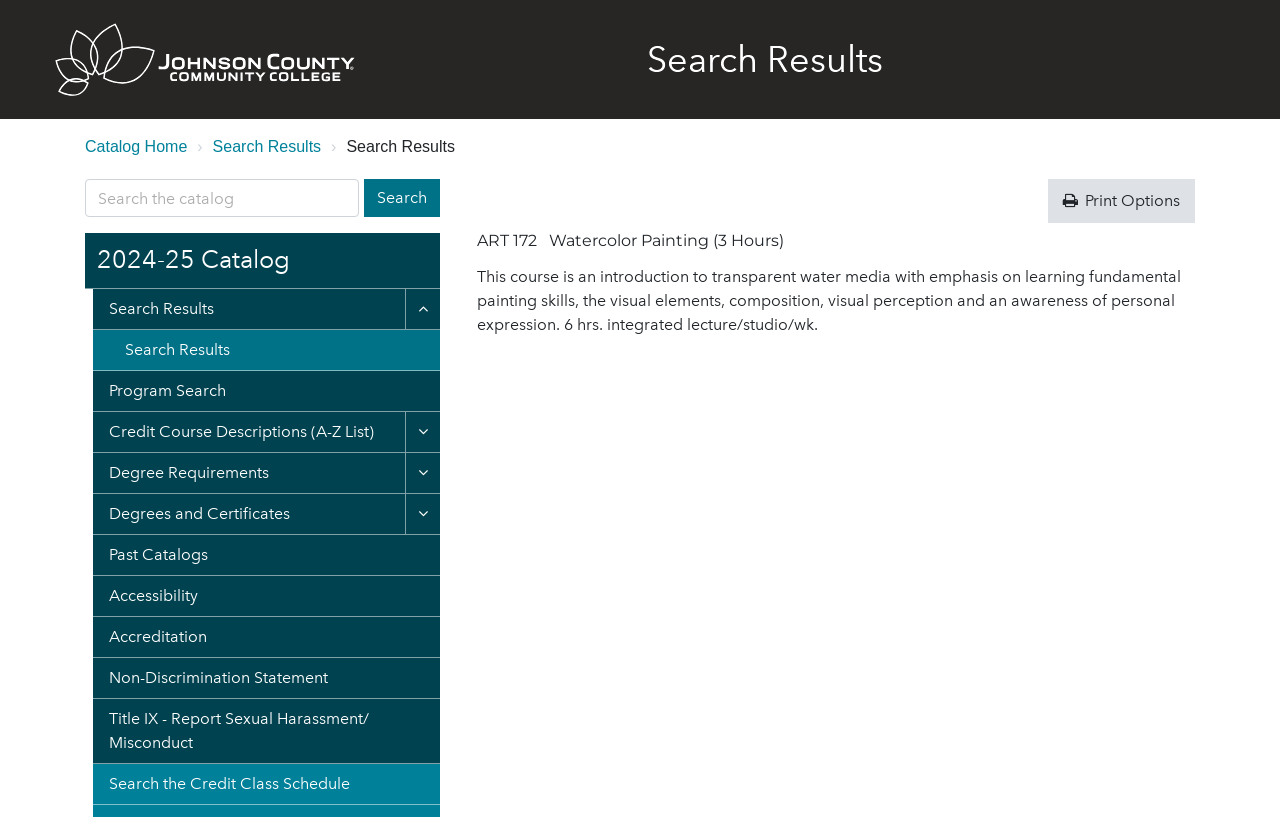Please predict the bounding box coordinates of the element's region where a click is necessary to complete the following instruction: "View the 2024-25 Catalog". The coordinates should be represented by four float numbers between 0 and 1, i.e., [left, top, right, bottom].

[0.066, 0.285, 0.343, 0.353]